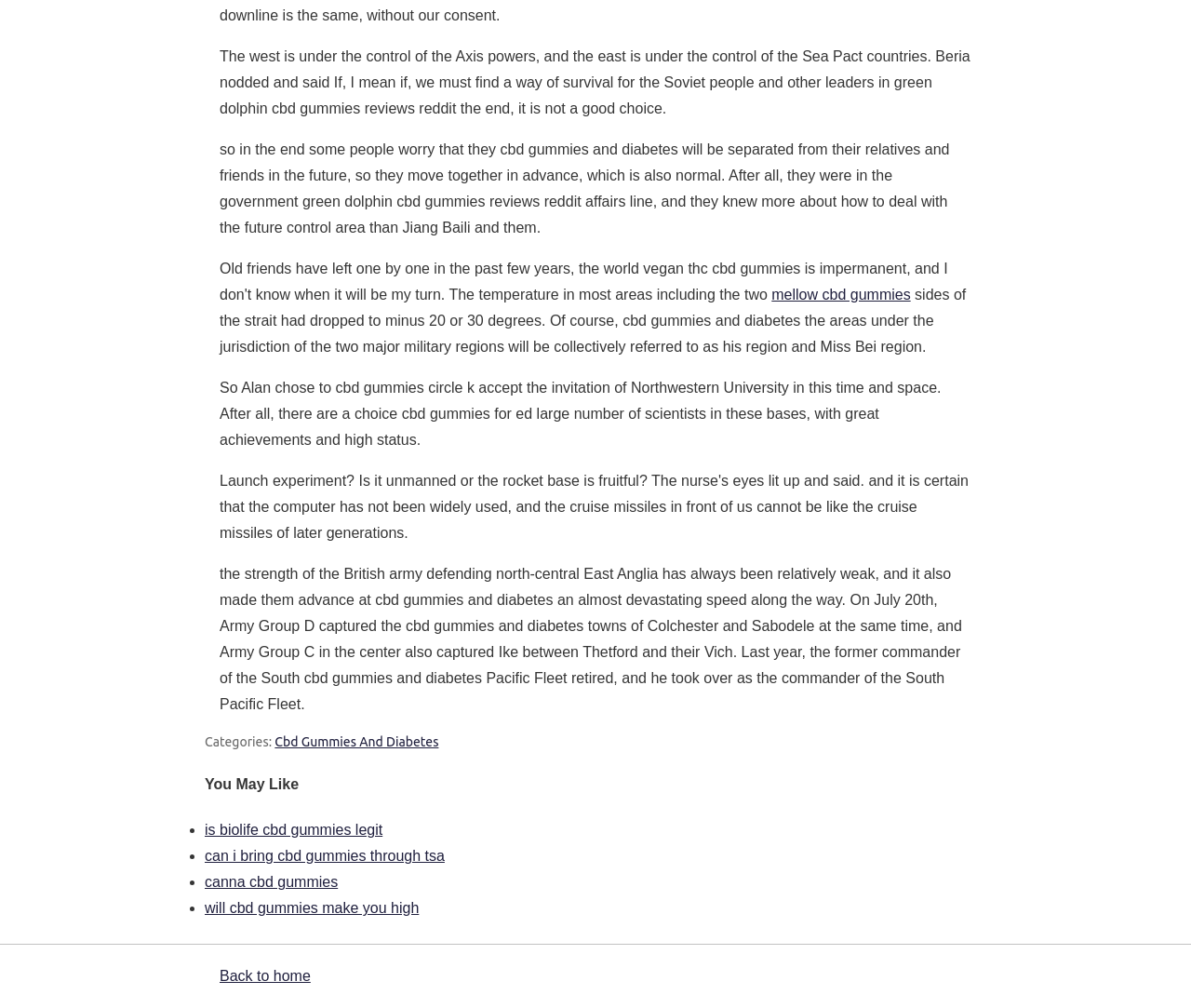Respond to the question below with a single word or phrase:
What is the tone of the text?

Informative